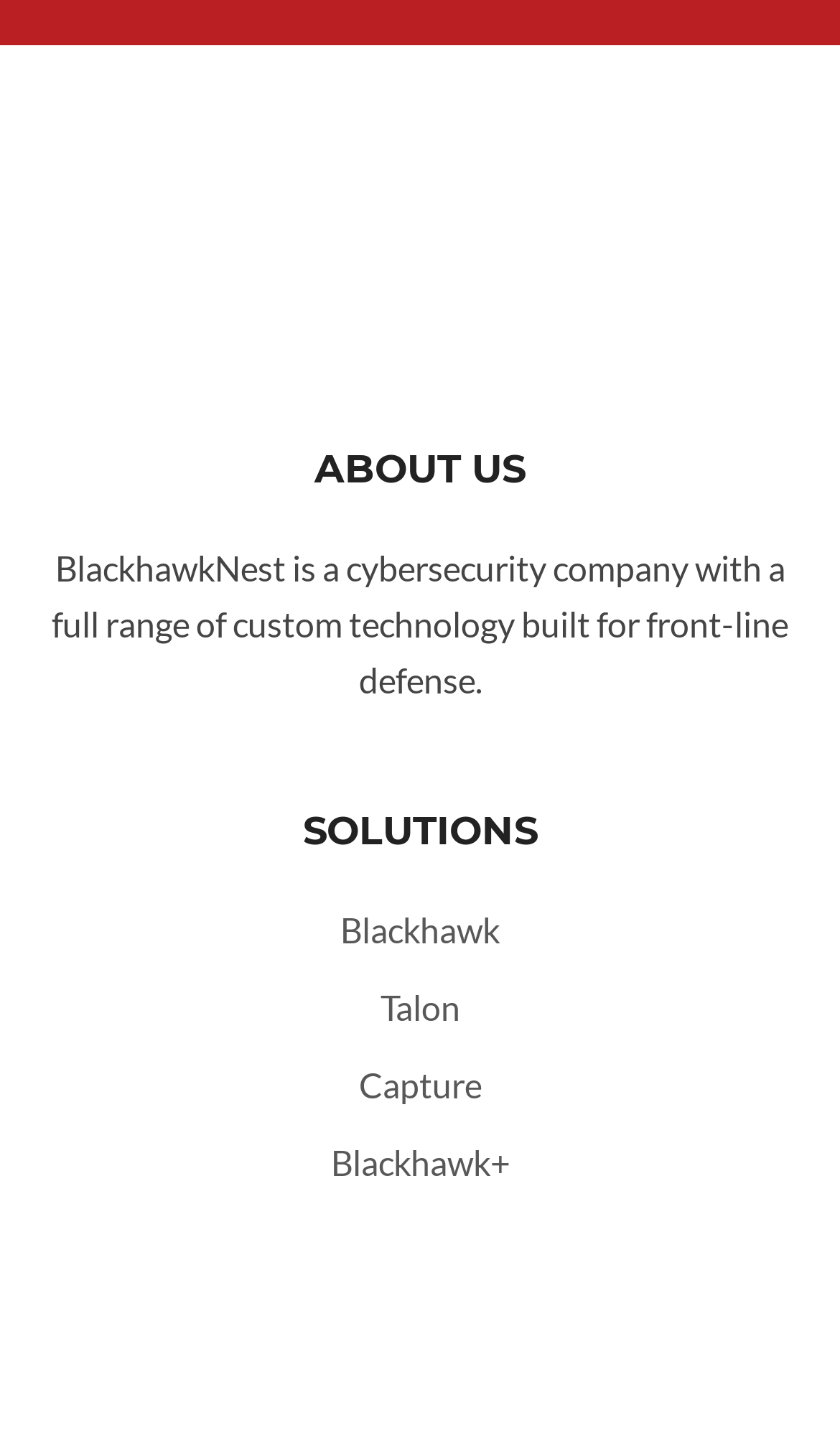What is the vertical position of the 'ABOUT US' heading relative to the 'SOLUTIONS' heading?
Answer briefly with a single word or phrase based on the image.

Above